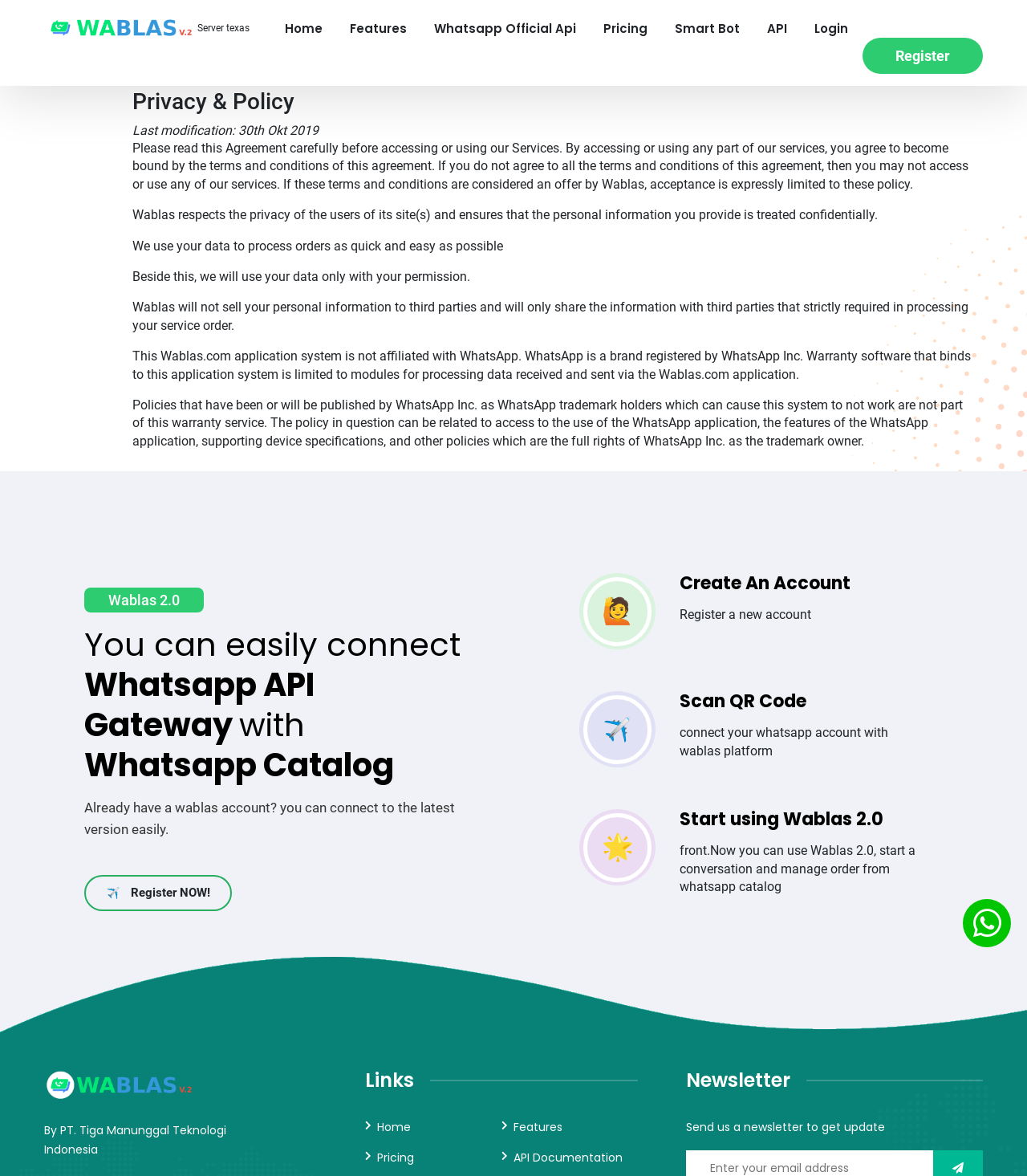Please identify the bounding box coordinates of the element I need to click to follow this instruction: "Register for a new account".

[0.872, 0.041, 0.925, 0.055]